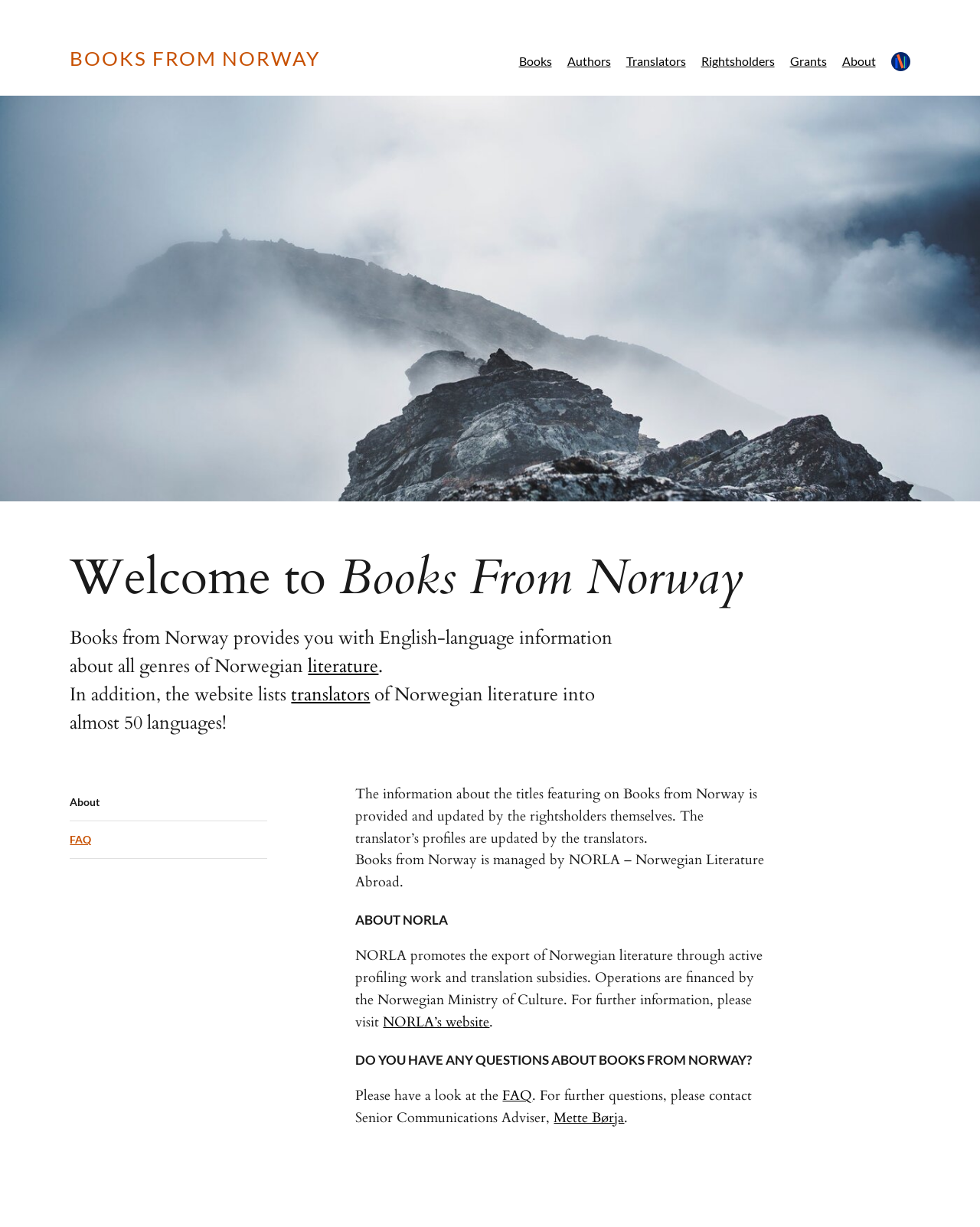Can you specify the bounding box coordinates for the region that should be clicked to fulfill this instruction: "View translators".

[0.639, 0.044, 0.7, 0.056]